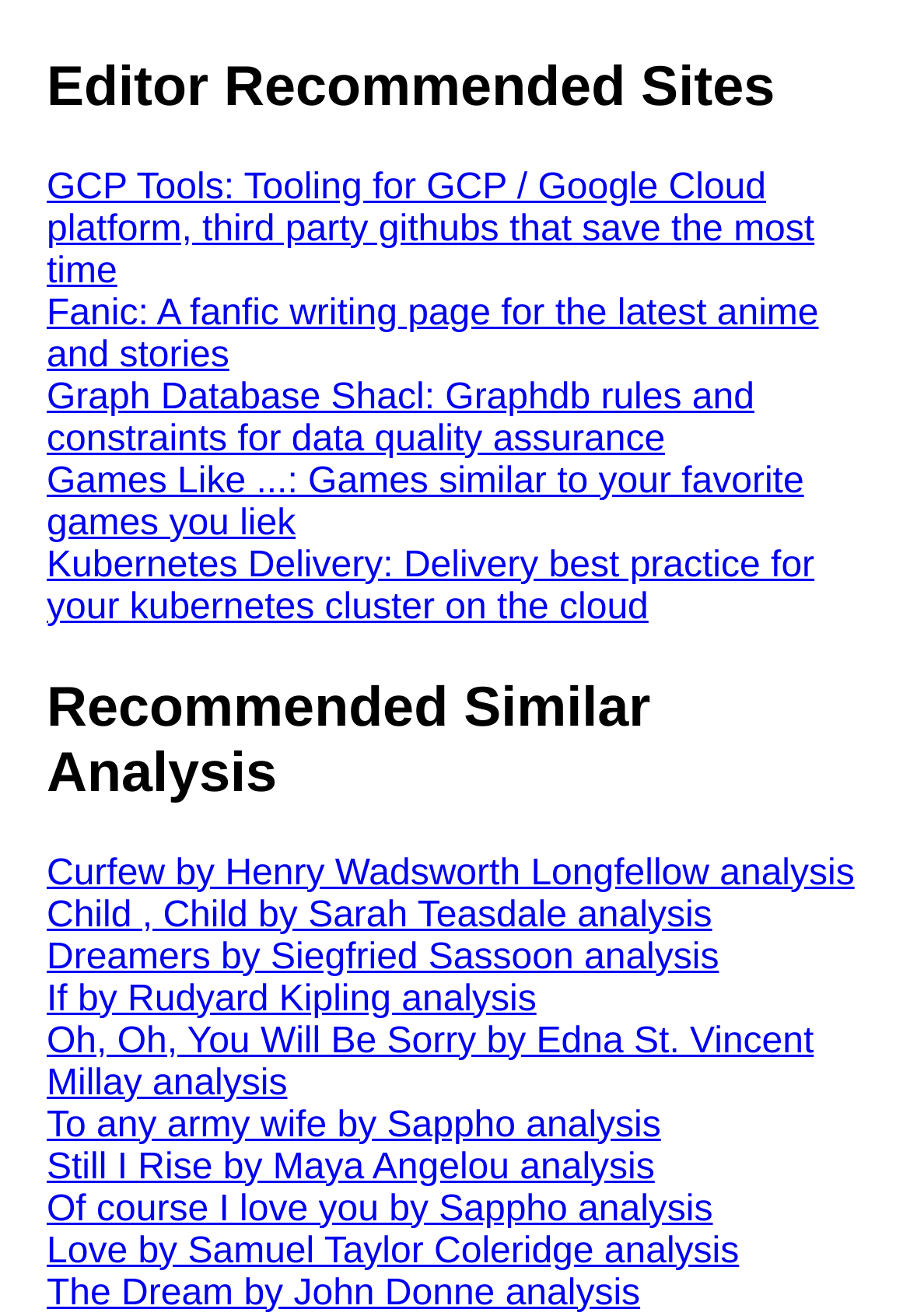Using the information in the image, give a detailed answer to the following question: What is the title of the second poem analysis?

The second poem analysis is 'Child, Child by Sarah Teasdale analysis', which is a link under the 'Recommended Similar Analysis' section.